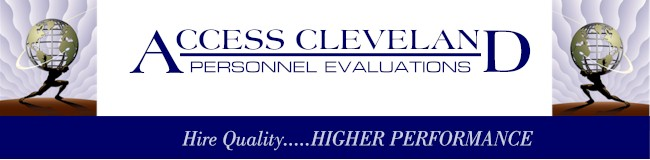What is the shape symbolizing global reach?
Provide a concise answer using a single word or phrase based on the image.

A stylized globe